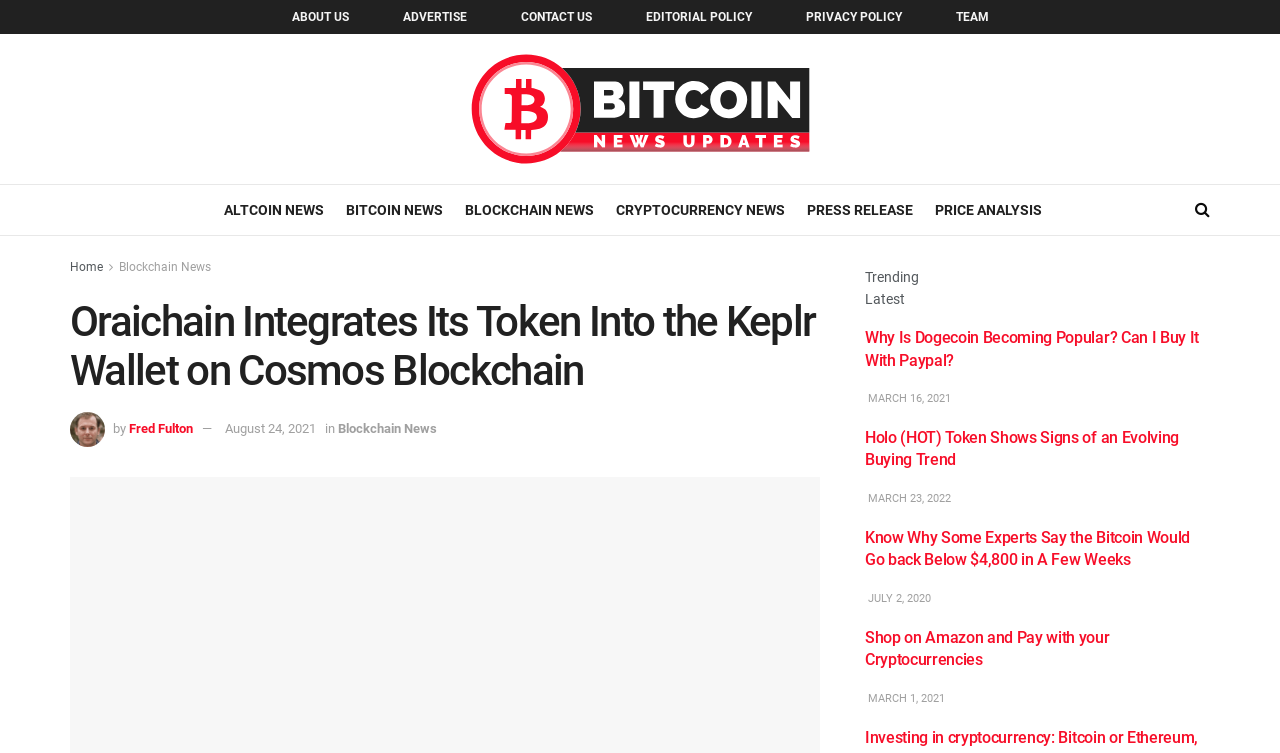Highlight the bounding box coordinates of the element that should be clicked to carry out the following instruction: "View article by Fred Fulton". The coordinates must be given as four float numbers ranging from 0 to 1, i.e., [left, top, right, bottom].

[0.101, 0.559, 0.151, 0.579]